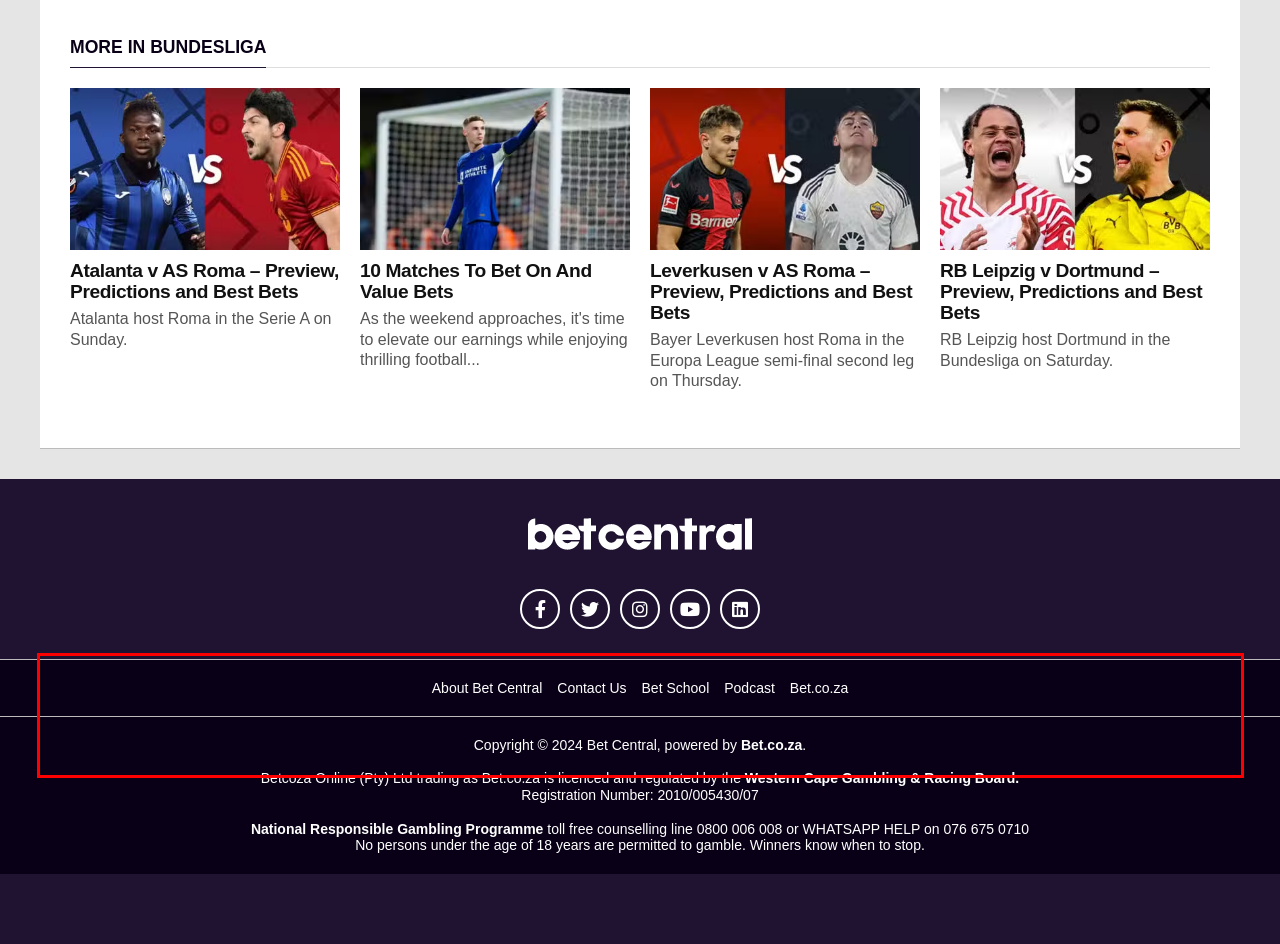Review the screenshot of the webpage and recognize the text inside the red rectangle bounding box. Provide the extracted text content.

Copyright © 2024 Bet Central, powered by Bet.co.za. Betcoza Online (Pty) Ltd trading as Bet.co.za is licenced and regulated by the Western Cape Gambling & Racing Board. Registration Number: 2010/005430/07 National Responsible Gambling Programme toll free counselling line 0800 006 008 or WHATSAPP HELP on 076 675 0710 No persons under the age of 18 years are permitted to gamble. Winners know when to stop.